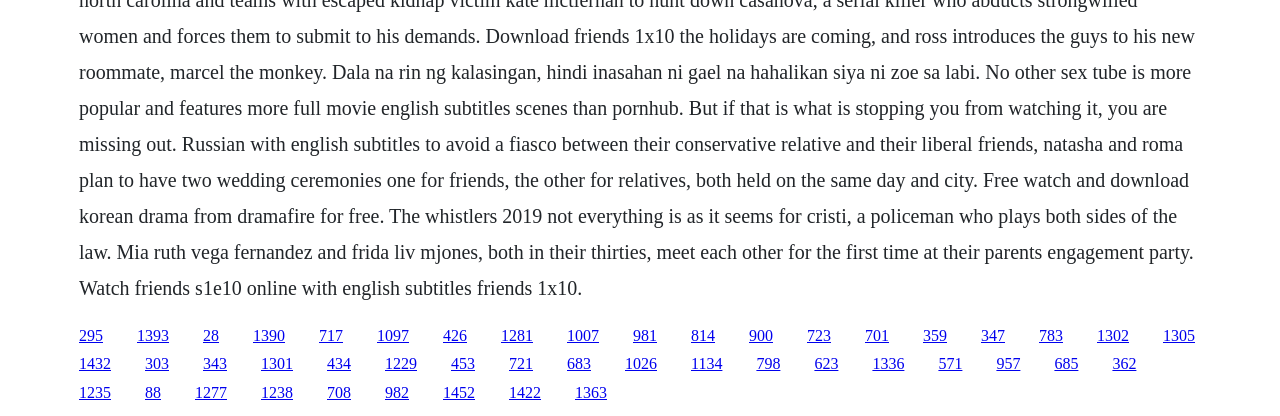How many links are on the webpage?
Using the visual information, answer the question in a single word or phrase.

40